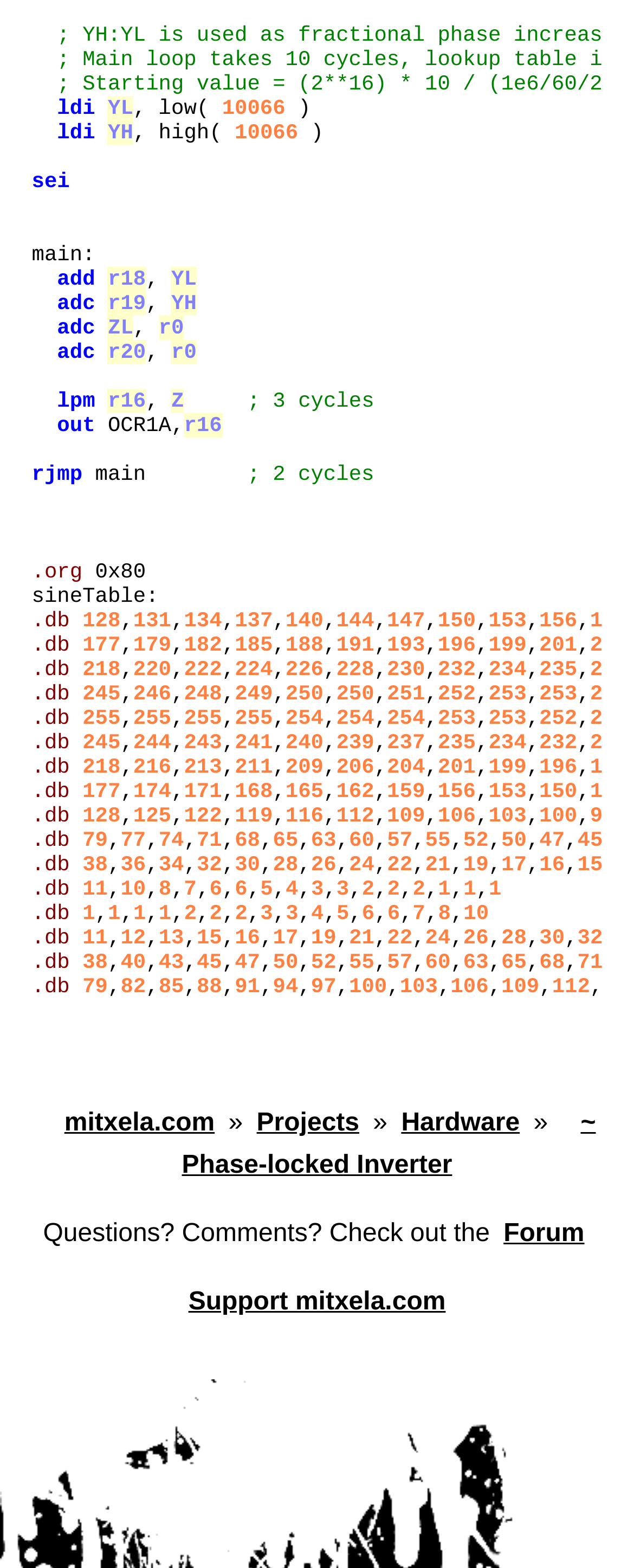Give a concise answer of one word or phrase to the question: 
What is the purpose of the 'main' function?

to add and adc